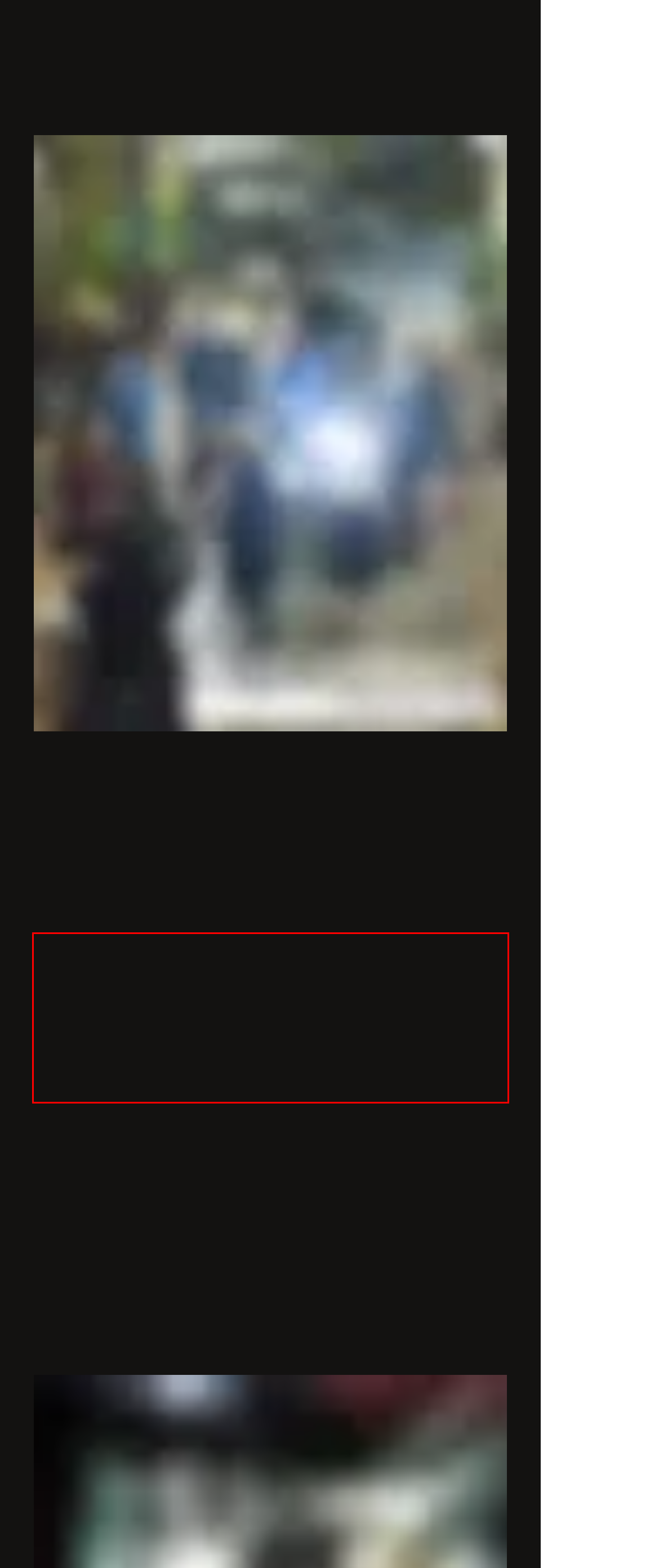Please extract the text content from the UI element enclosed by the red rectangle in the screenshot.

We have excellent applications in for the 2018-2019 cycle, which closed on Jan. 7, 2019. Expect an announcement of the winners soon!